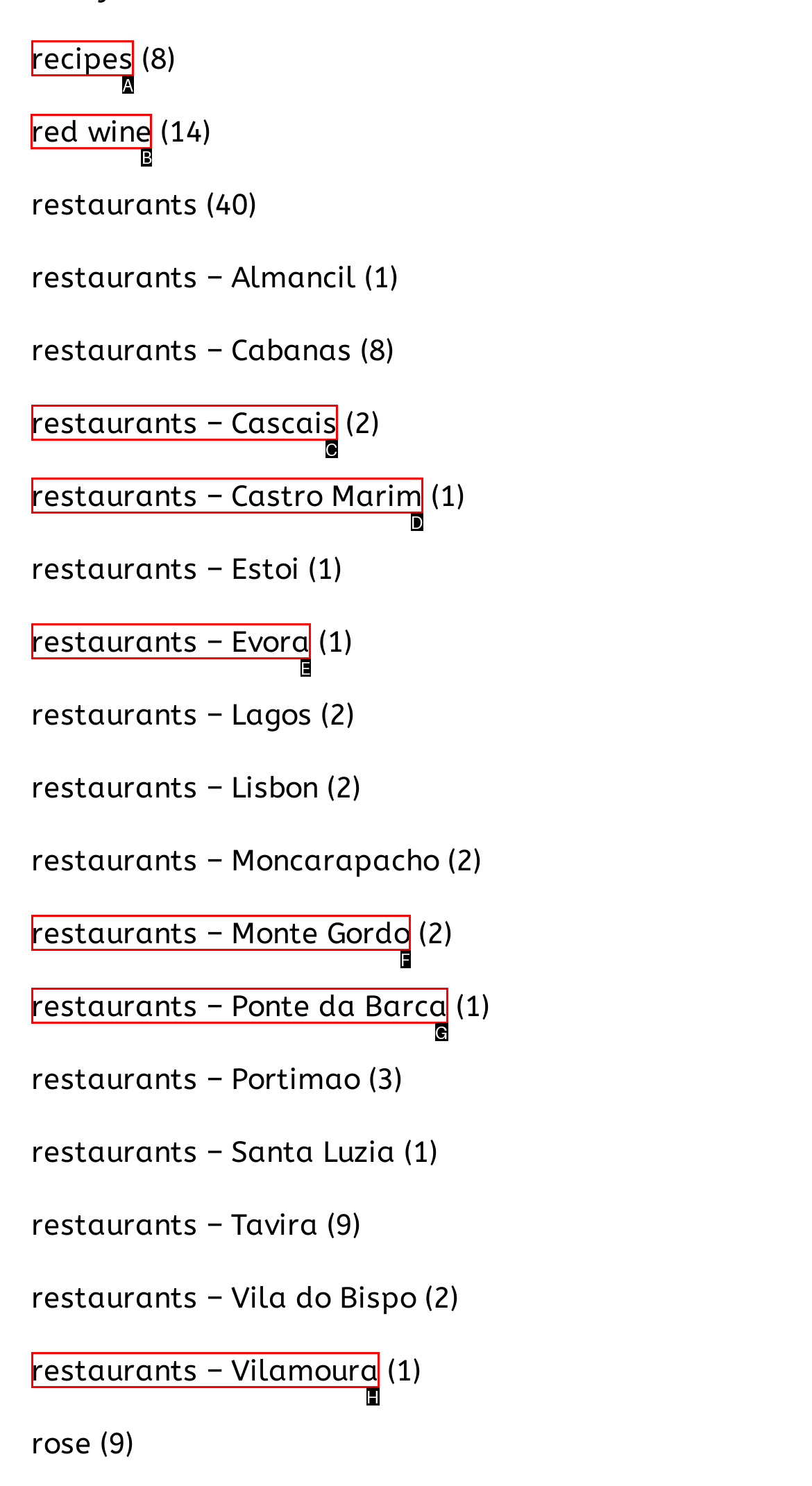To achieve the task: visit red wine page, indicate the letter of the correct choice from the provided options.

B